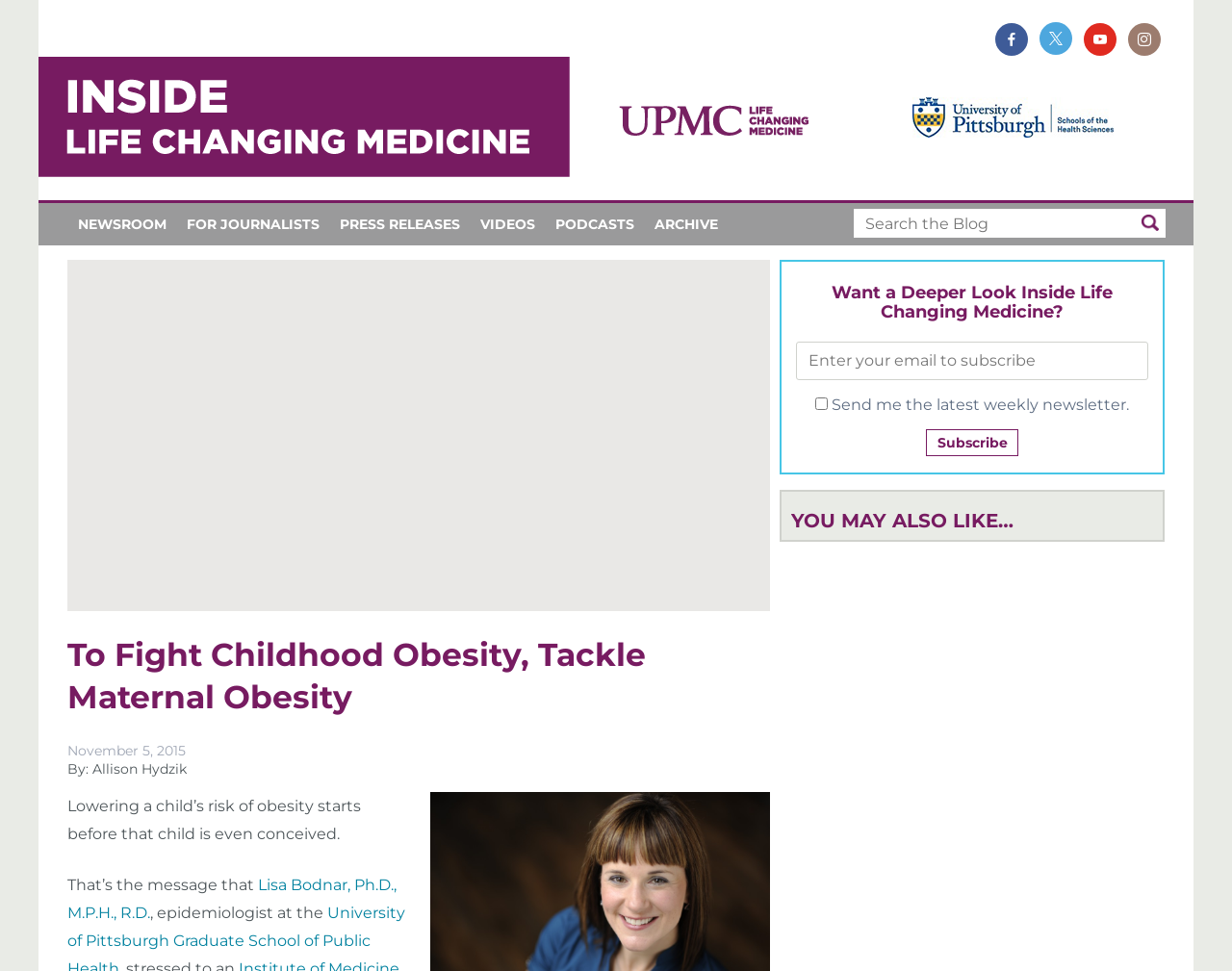Locate the bounding box coordinates of the region to be clicked to comply with the following instruction: "Search the Blog". The coordinates must be four float numbers between 0 and 1, in the form [left, top, right, bottom].

[0.693, 0.215, 0.918, 0.245]